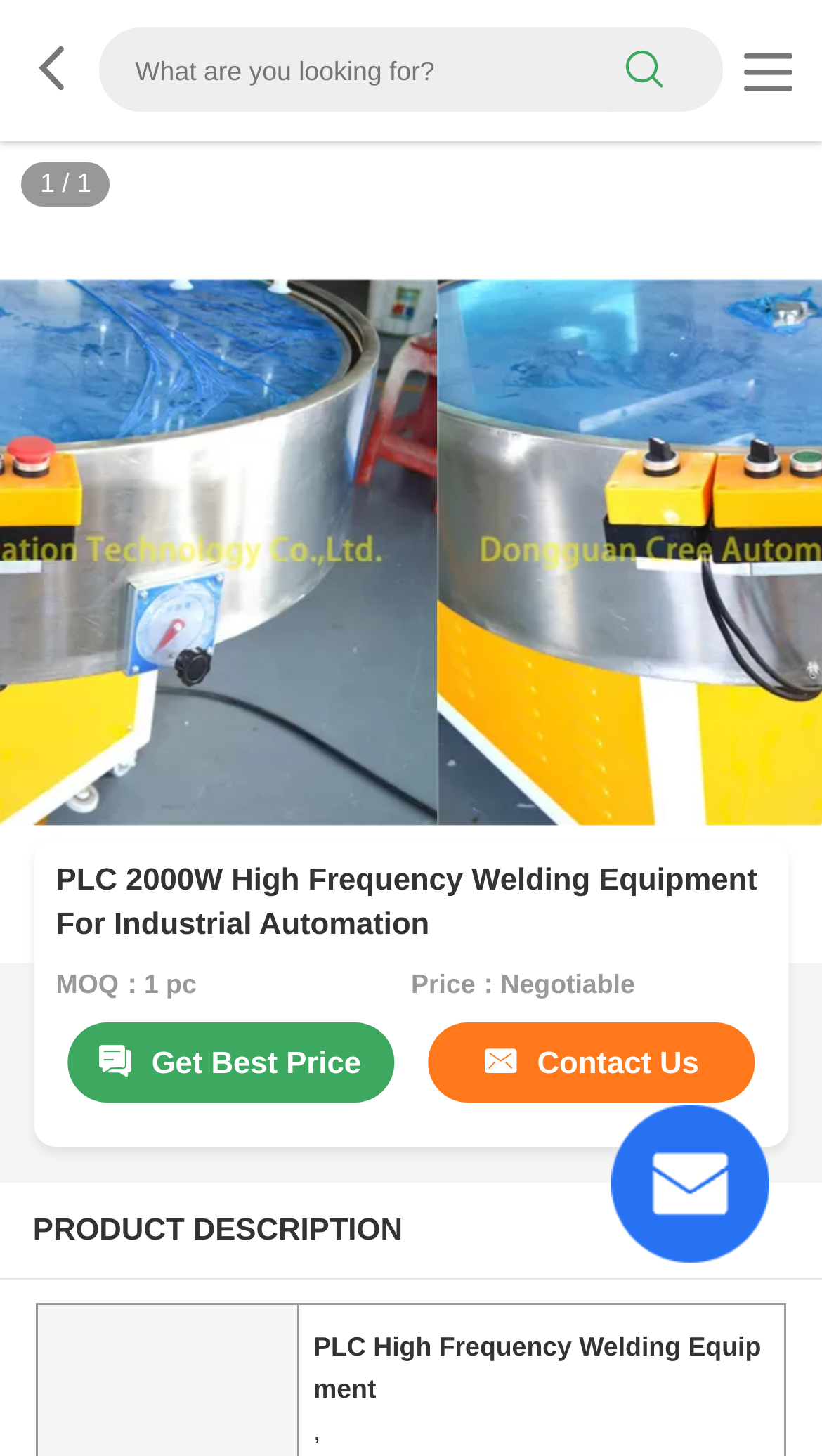Using the given element description, provide the bounding box coordinates (top-left x, top-left y, bottom-right x, bottom-right y) for the corresponding UI element in the screenshot: Contact Us

[0.521, 0.703, 0.919, 0.757]